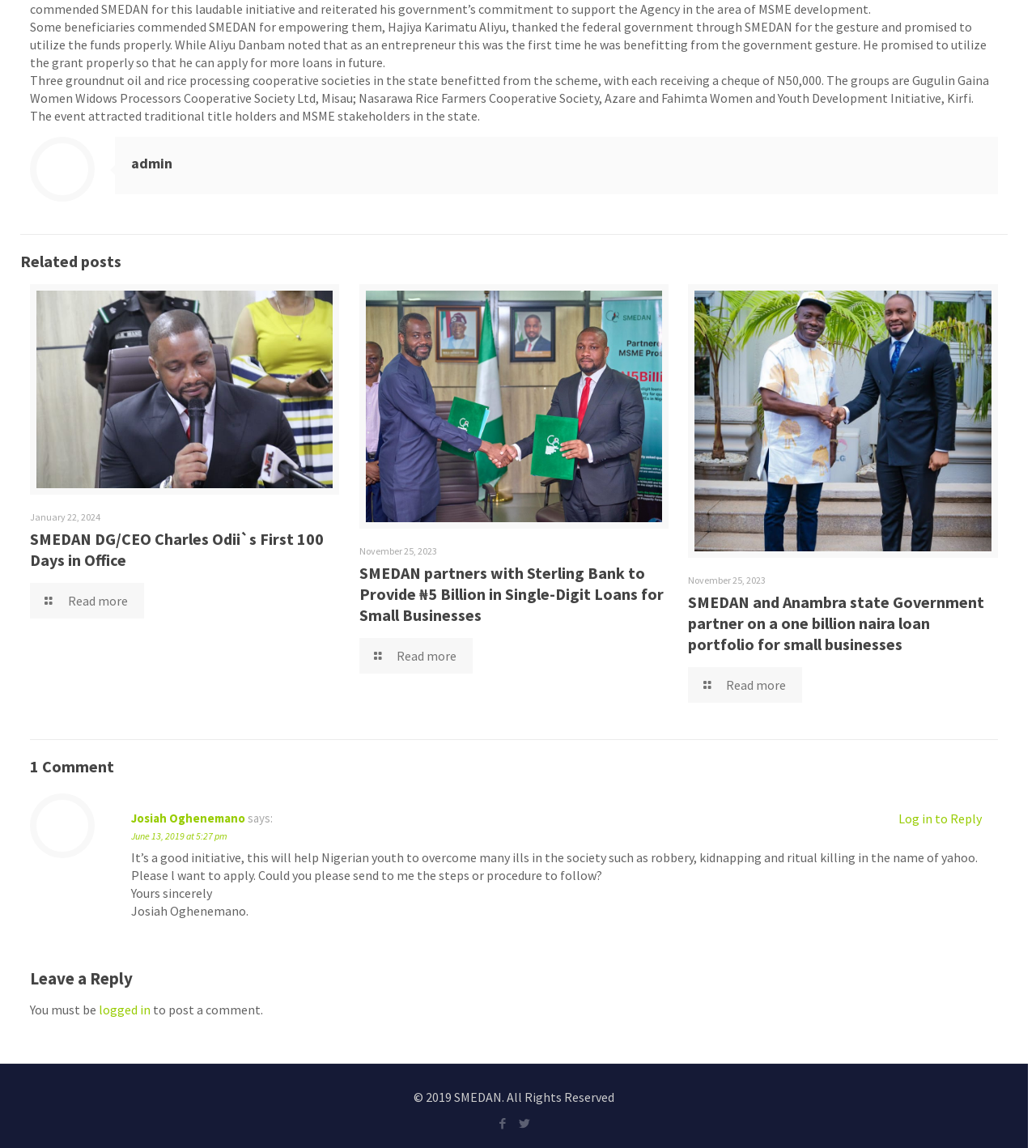Determine the coordinates of the bounding box for the clickable area needed to execute this instruction: "Log in to reply to the comment".

[0.867, 0.706, 0.947, 0.72]